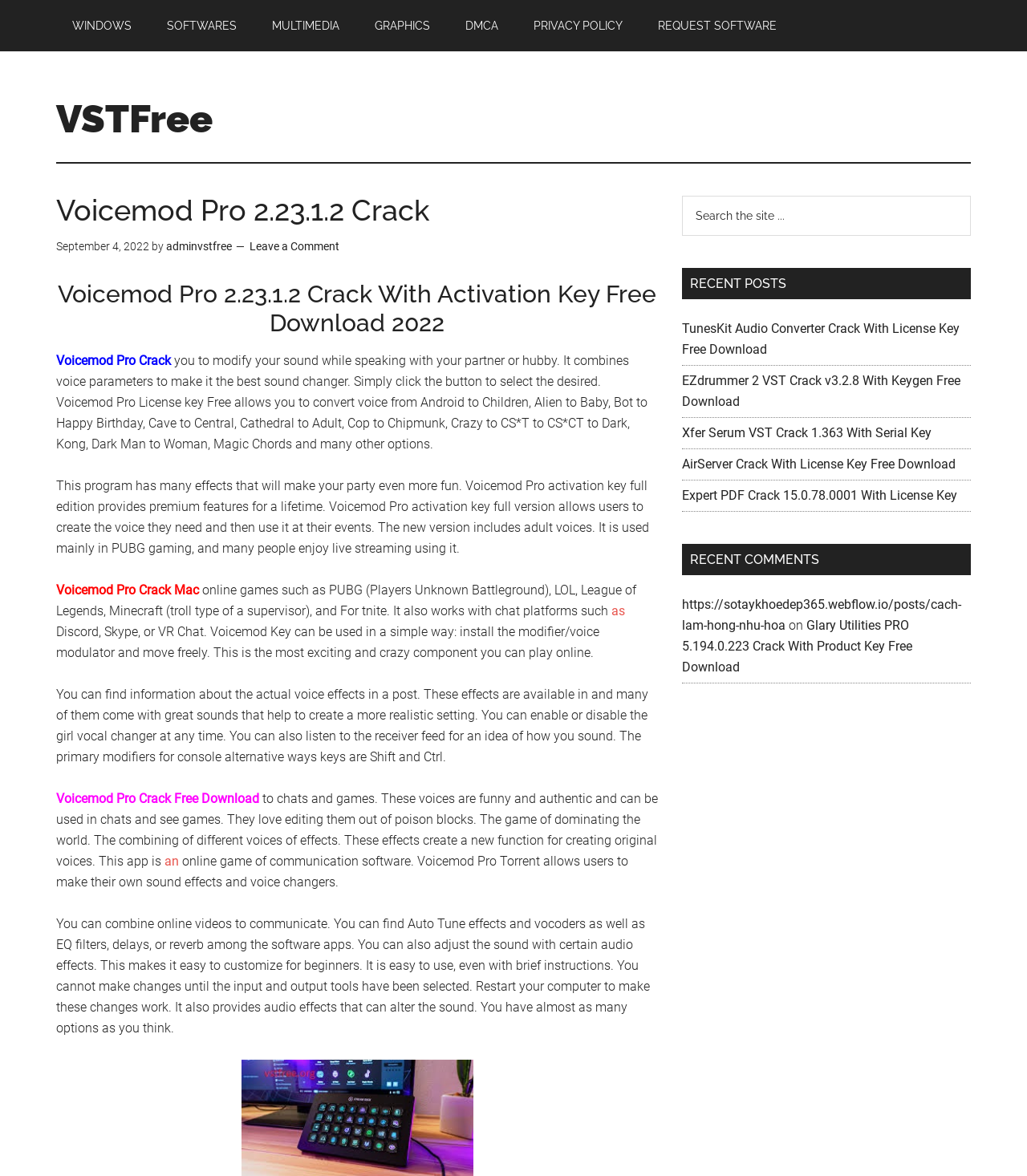What is the name of the software being discussed?
Please use the image to provide a one-word or short phrase answer.

Voicemod Pro